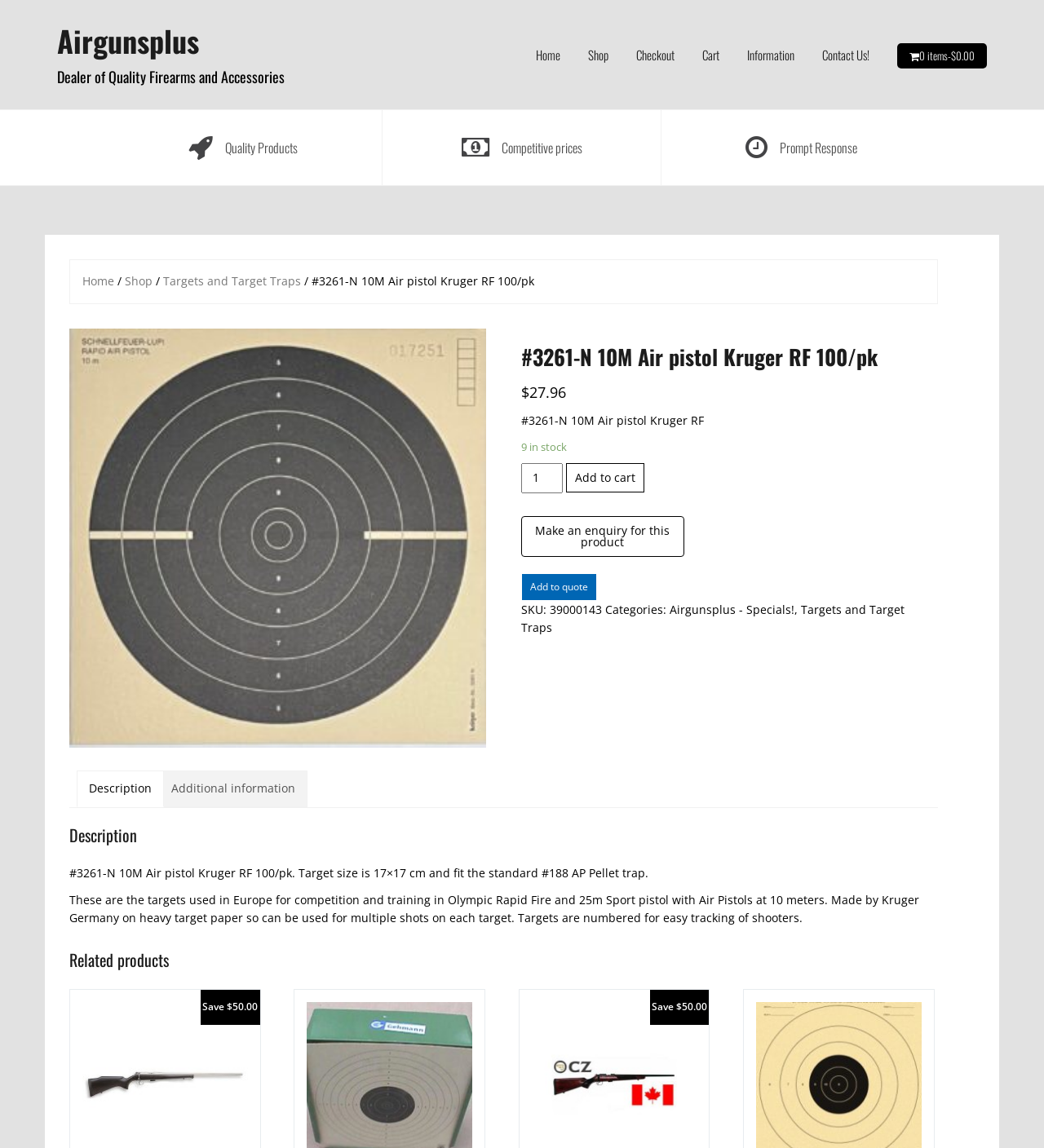Determine the bounding box coordinates for the element that should be clicked to follow this instruction: "Check the price". The coordinates should be given as four float numbers between 0 and 1, in the format [left, top, right, bottom].

[0.499, 0.333, 0.542, 0.35]